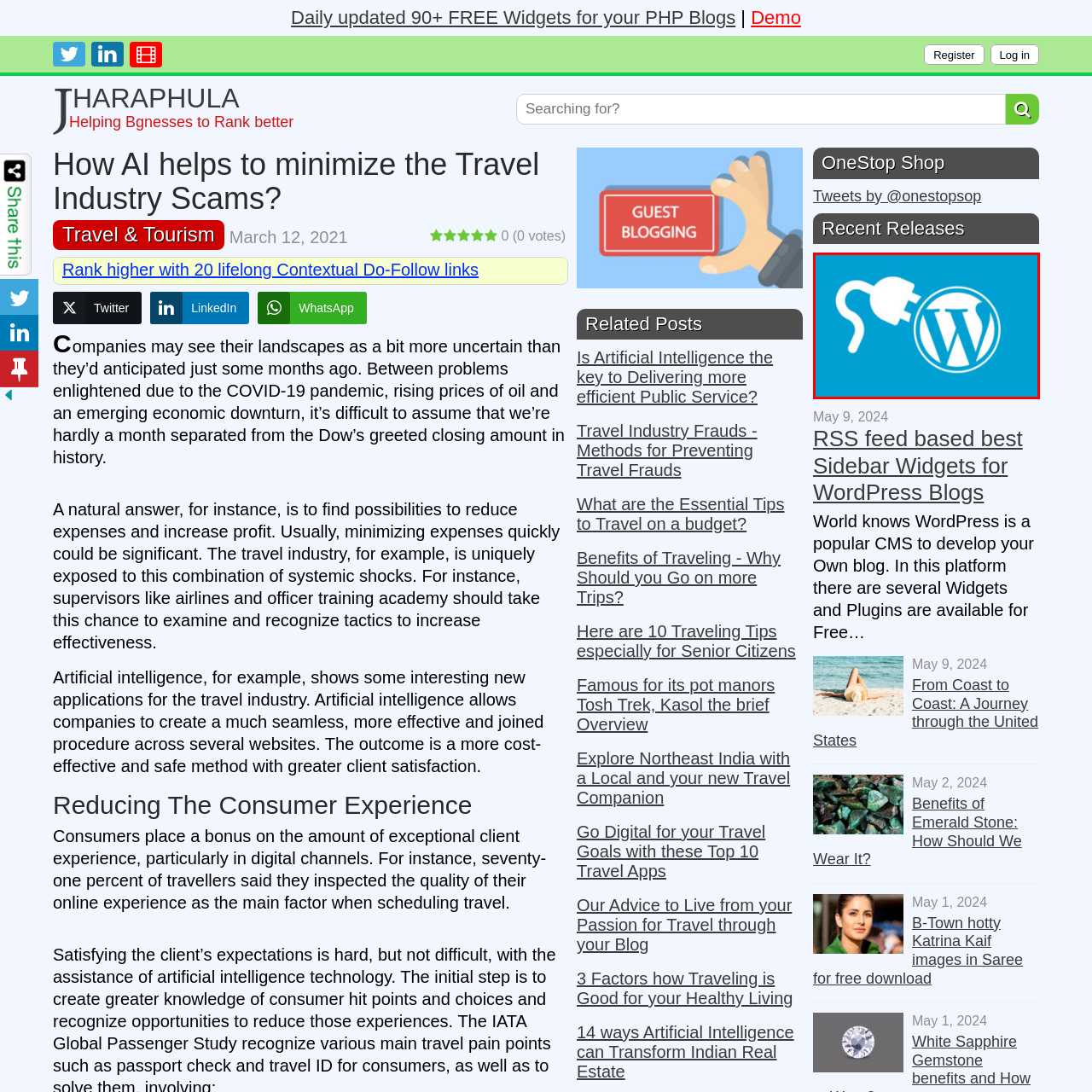Offer a meticulous description of everything depicted in the red-enclosed portion of the image.

The image features a stylized representation of the WordPress logo accompanied by a power plug. The design is set against a bright blue background, emphasizing the concept of connectivity and the integration of plugins into the WordPress platform. This visual embodies the ease and versatility of enhancing WordPress blogs with various plugins, reflecting the theme of creating dynamic and feature-rich websites. The illustration signifies the seamless addition of functionalities that plugins offer, aligning with the content's focus on providing resources for improved blogging experiences.